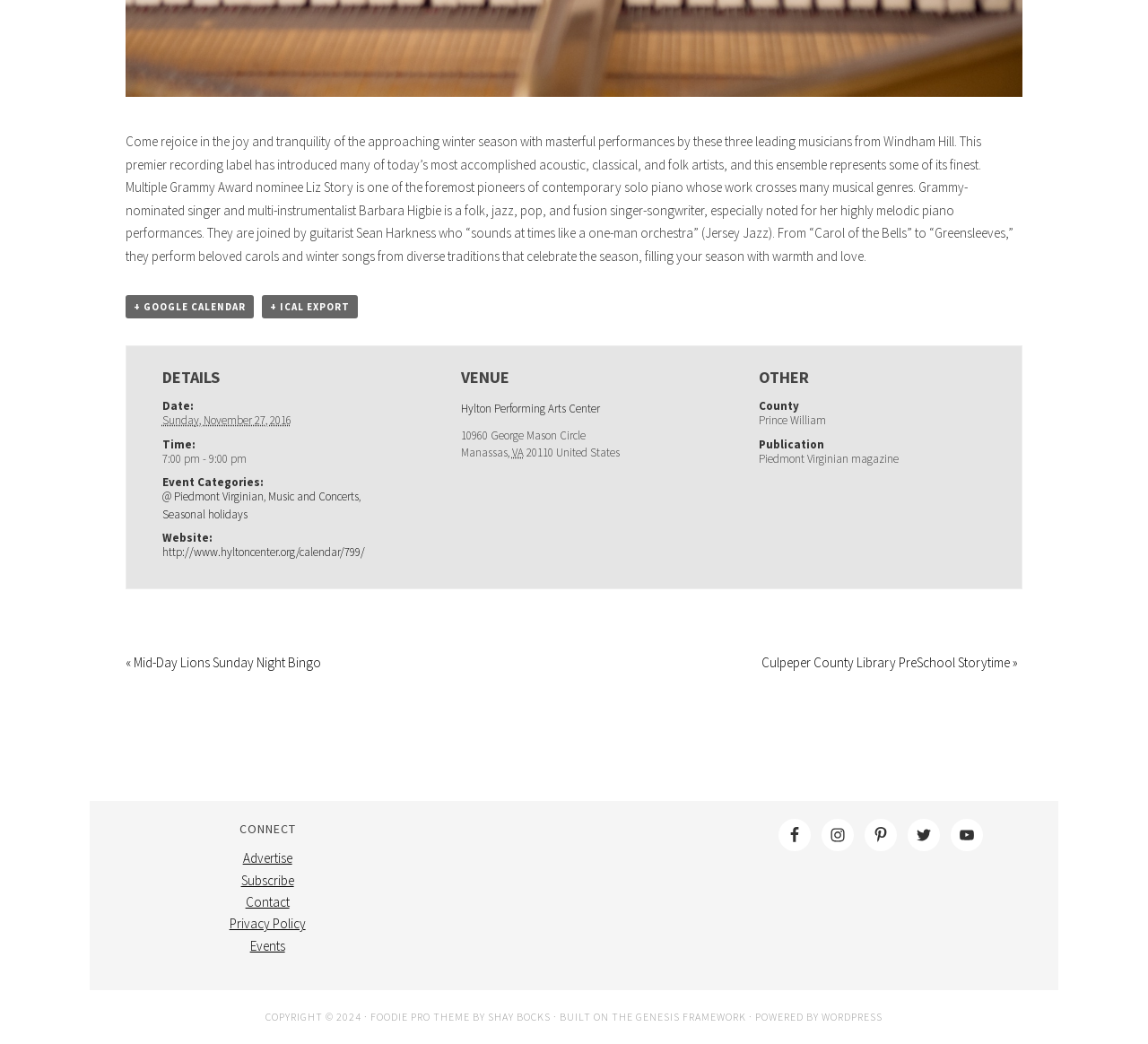Can you pinpoint the bounding box coordinates for the clickable element required for this instruction: "Visit the Hylton Performing Arts Center website"? The coordinates should be four float numbers between 0 and 1, i.e., [left, top, right, bottom].

[0.141, 0.521, 0.318, 0.536]